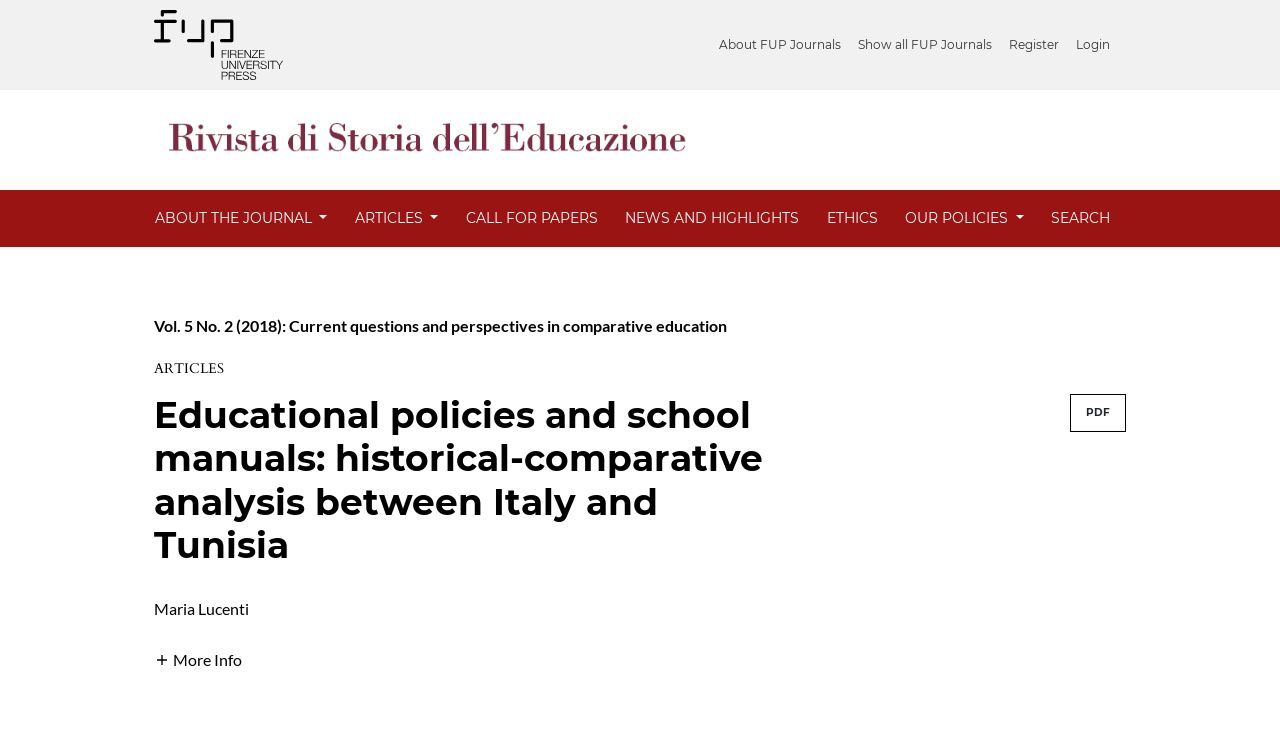Identify the bounding box coordinates of the element to click to follow this instruction: 'Click on the 'About FUP Journals' link'. Ensure the coordinates are four float values between 0 and 1, provided as [left, top, right, bottom].

[0.55, 0.036, 0.67, 0.087]